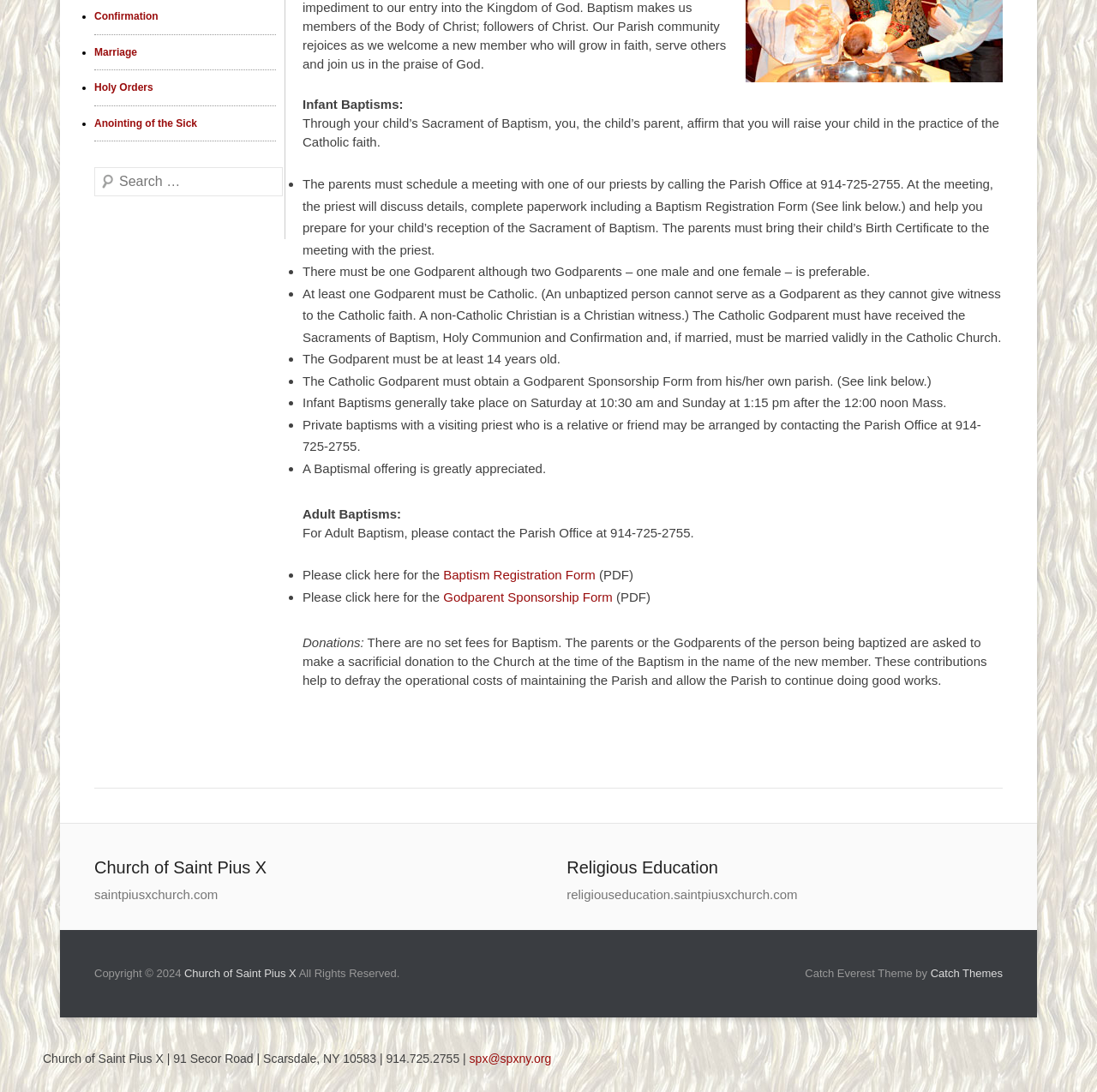Using the provided element description "Anointing of the Sick", determine the bounding box coordinates of the UI element.

[0.086, 0.107, 0.18, 0.118]